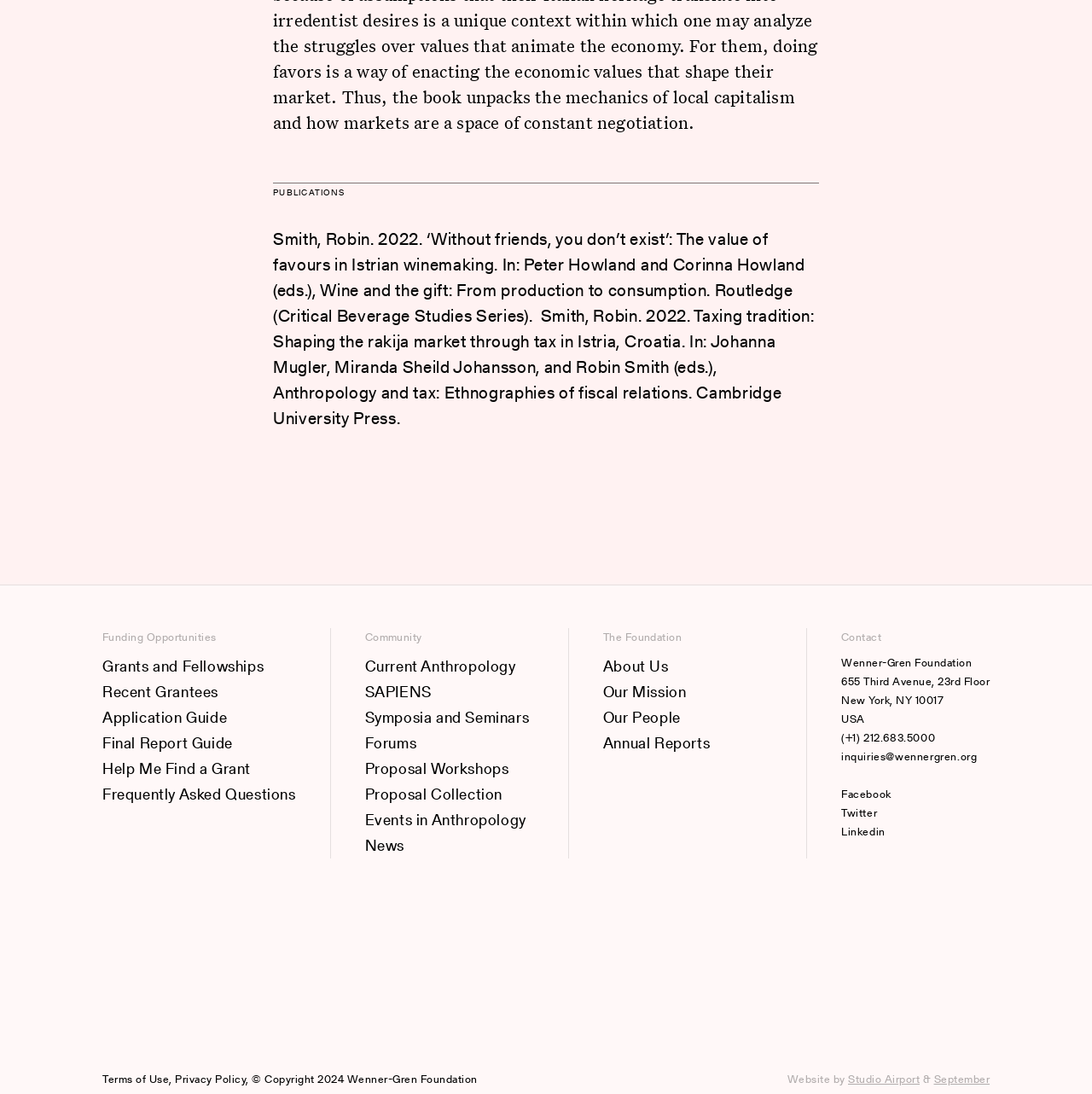Identify the bounding box coordinates for the element you need to click to achieve the following task: "Read about the foundation's mission". Provide the bounding box coordinates as four float numbers between 0 and 1, in the form [left, top, right, bottom].

[0.552, 0.621, 0.707, 0.644]